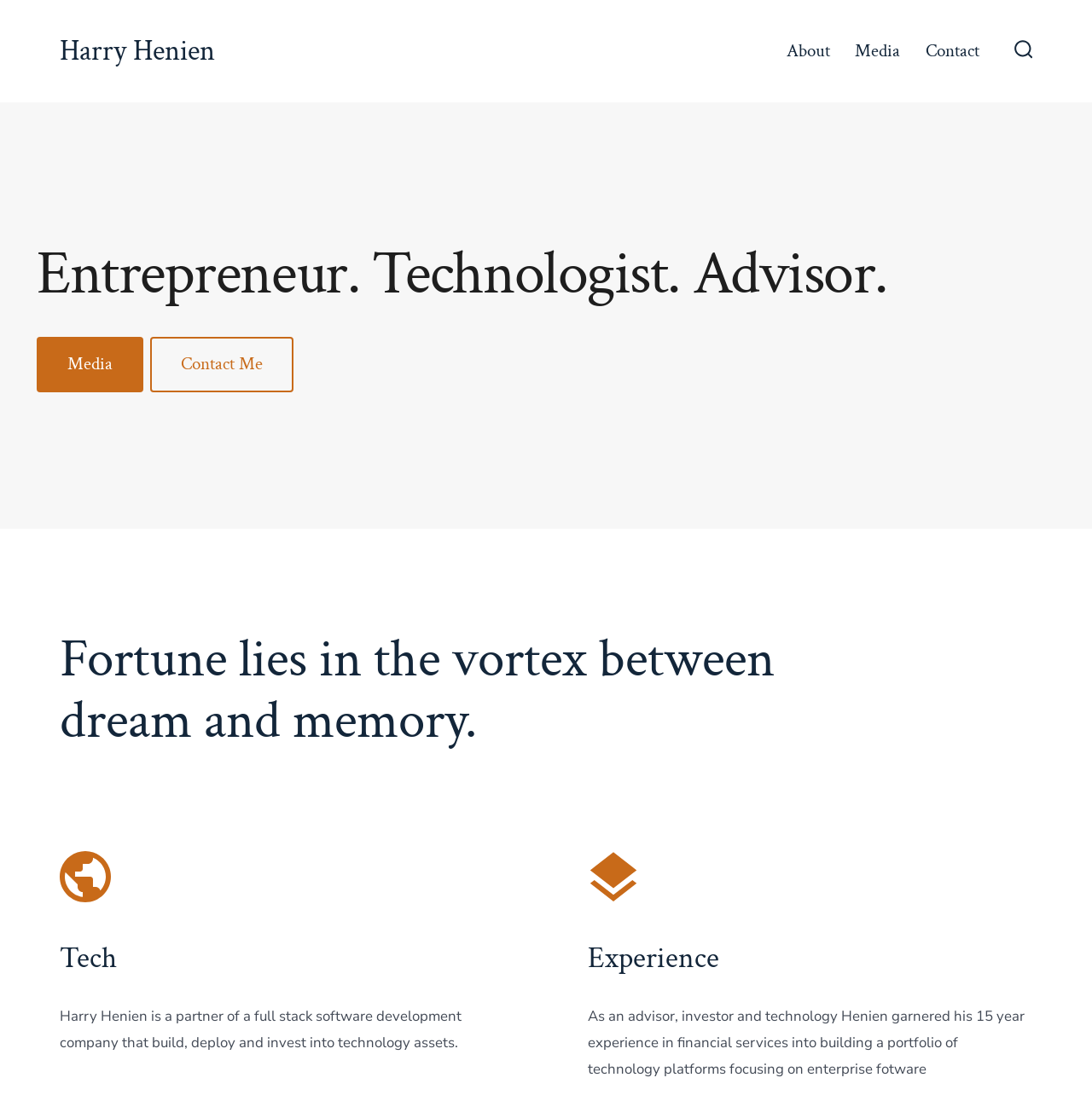What is the profession of Harry Henien?
Answer the question with a thorough and detailed explanation.

I determined the answer by looking at the heading element with the text 'Entrepreneur. Technologist. Advisor.' which is located below the name 'Harry Henien', indicating that these are the professions associated with him.